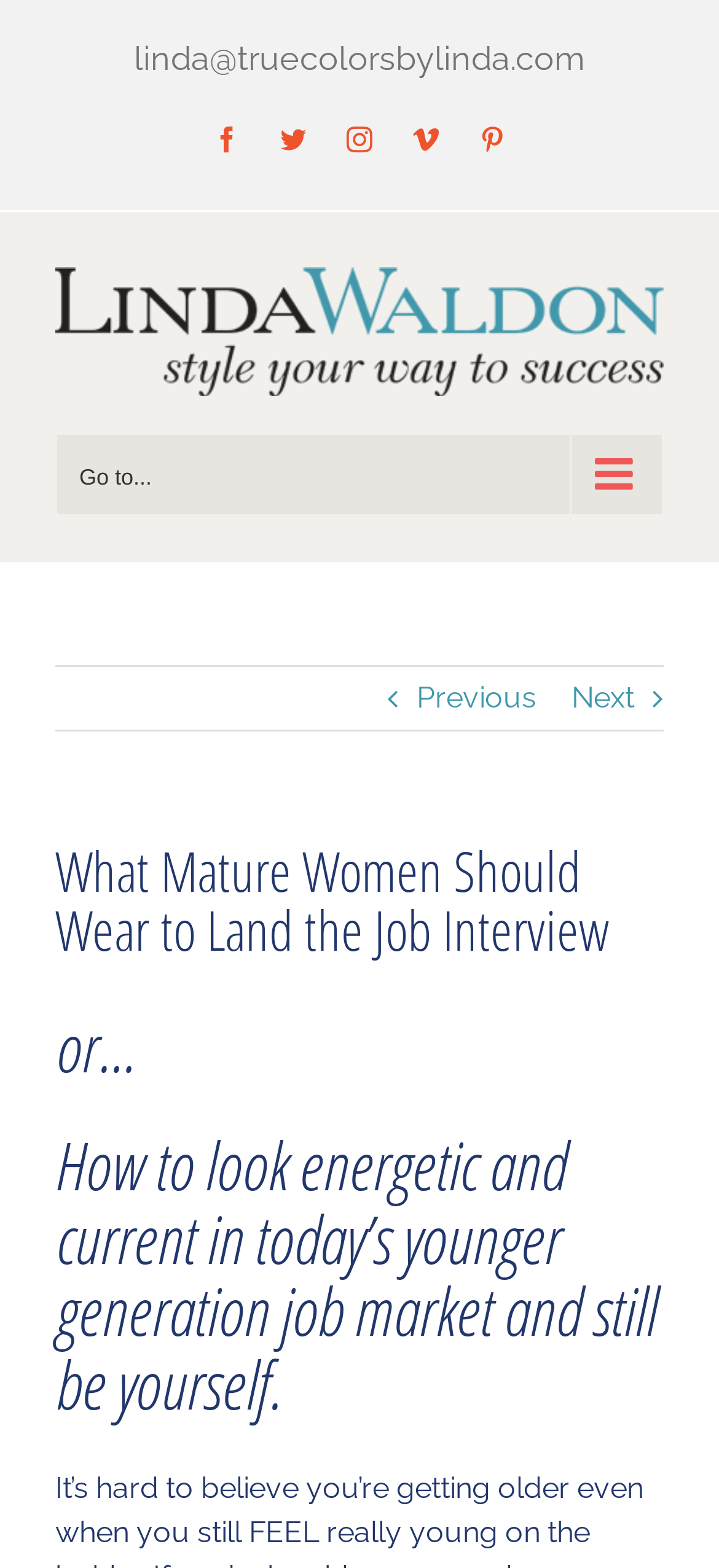Give a detailed account of the webpage, highlighting key information.

The webpage appears to be a blog post or article titled "What Mature Women Should Wear to Land the Job Interview" by True Colors By Linda. At the top left corner, there is a logo of True Colors By Linda, which is an image with a link to the website. Below the logo, there is a main menu navigation button for mobile devices.

On the top right side, there are five social media links, including Facebook, Twitter, Instagram, Vimeo, and Pinterest, each represented by an icon. Below these links, there is a contact email address "linda@truecolorsbylinda.com" in the form of a link.

The main content of the webpage is divided into three headings. The first heading is the title of the article, "What Mature Women Should Wear to Land the Job Interview". The second heading is "or…", and the third heading is a longer phrase that discusses the importance of looking energetic and current in the job market while still being oneself.

At the bottom right corner, there is a "Go to Top" link, which allows users to quickly navigate back to the top of the webpage. Additionally, there are "Previous" and "Next" links, which suggest that this article is part of a series or has multiple pages.